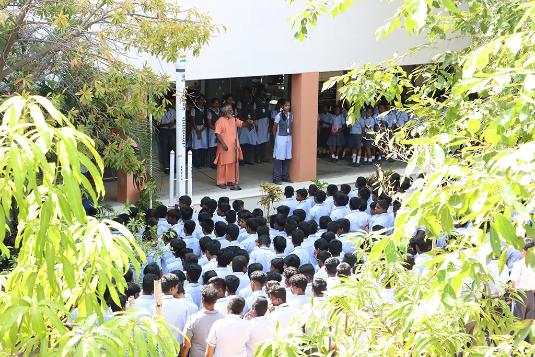What is the purpose of the gathering in the image?
Answer the question with a detailed explanation, including all necessary information.

The caption suggests that the spiritual figure is guiding the students with a message of wisdom and encouragement, implying that the purpose of the gathering is for the students to receive this message.